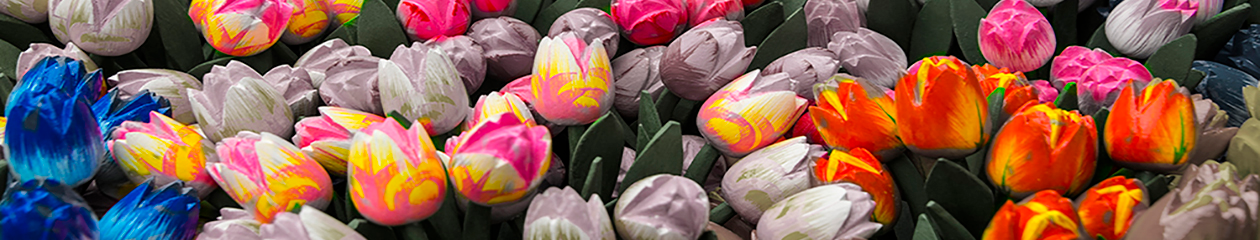Using the details in the image, give a detailed response to the question below:
What is the purpose of the tulips?

According to the caption, the tulips can be used for decoration or as a visual representation of spring, which suggests that their primary purpose is to add a touch of beauty and festivity to a setting.